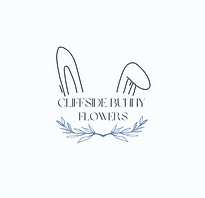Based on the image, please respond to the question with as much detail as possible:
What is the theme reinforced by the stylized blue leaves?

The stylized blue leaves are embellishing the design, framing the text, and reinforcing the floral theme, which is aligned with the brand's focus on flowers, gardening, and nurturing plants at home.